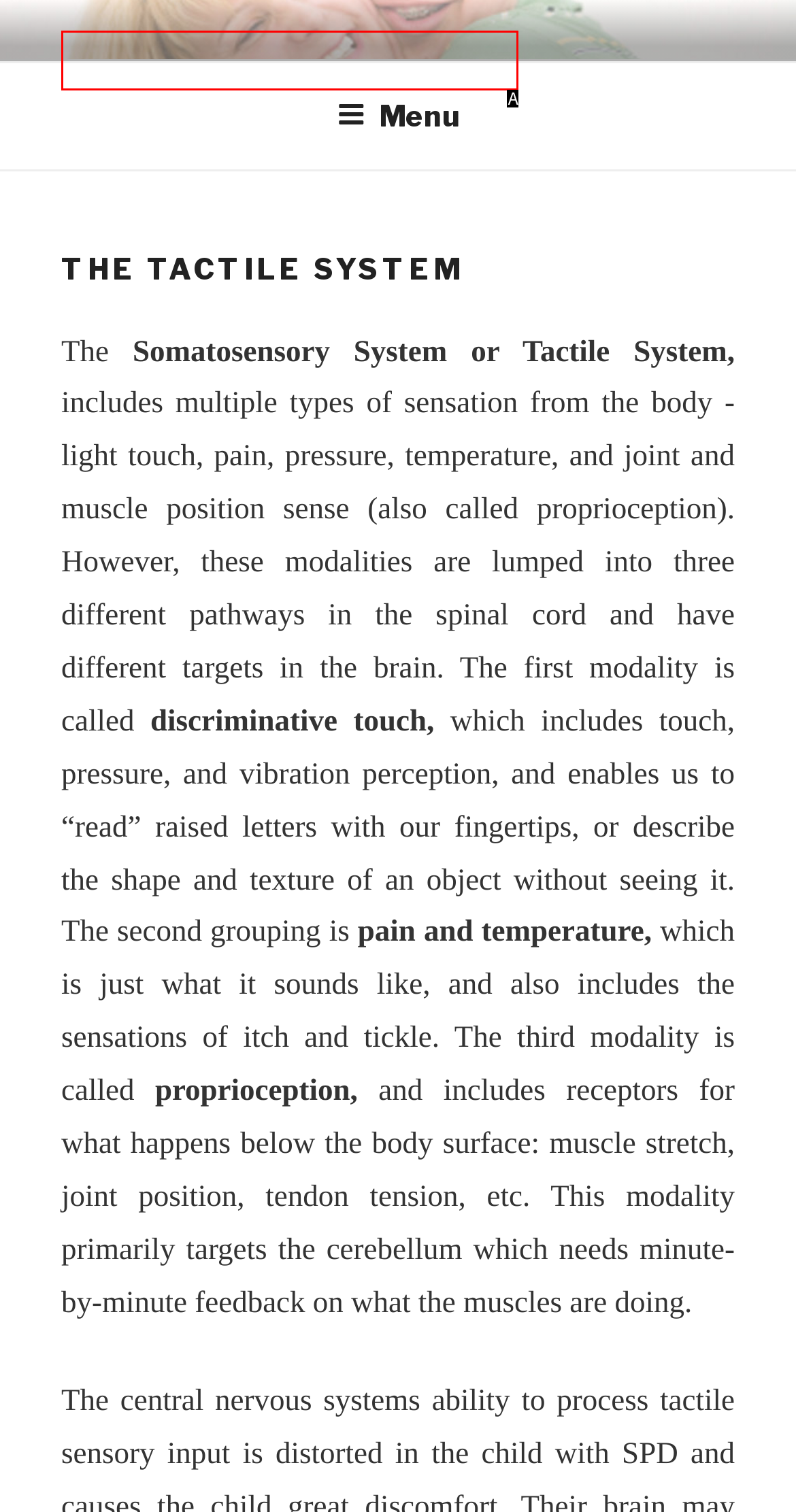Determine the UI element that matches the description: SPD Australia
Answer with the letter from the given choices.

A